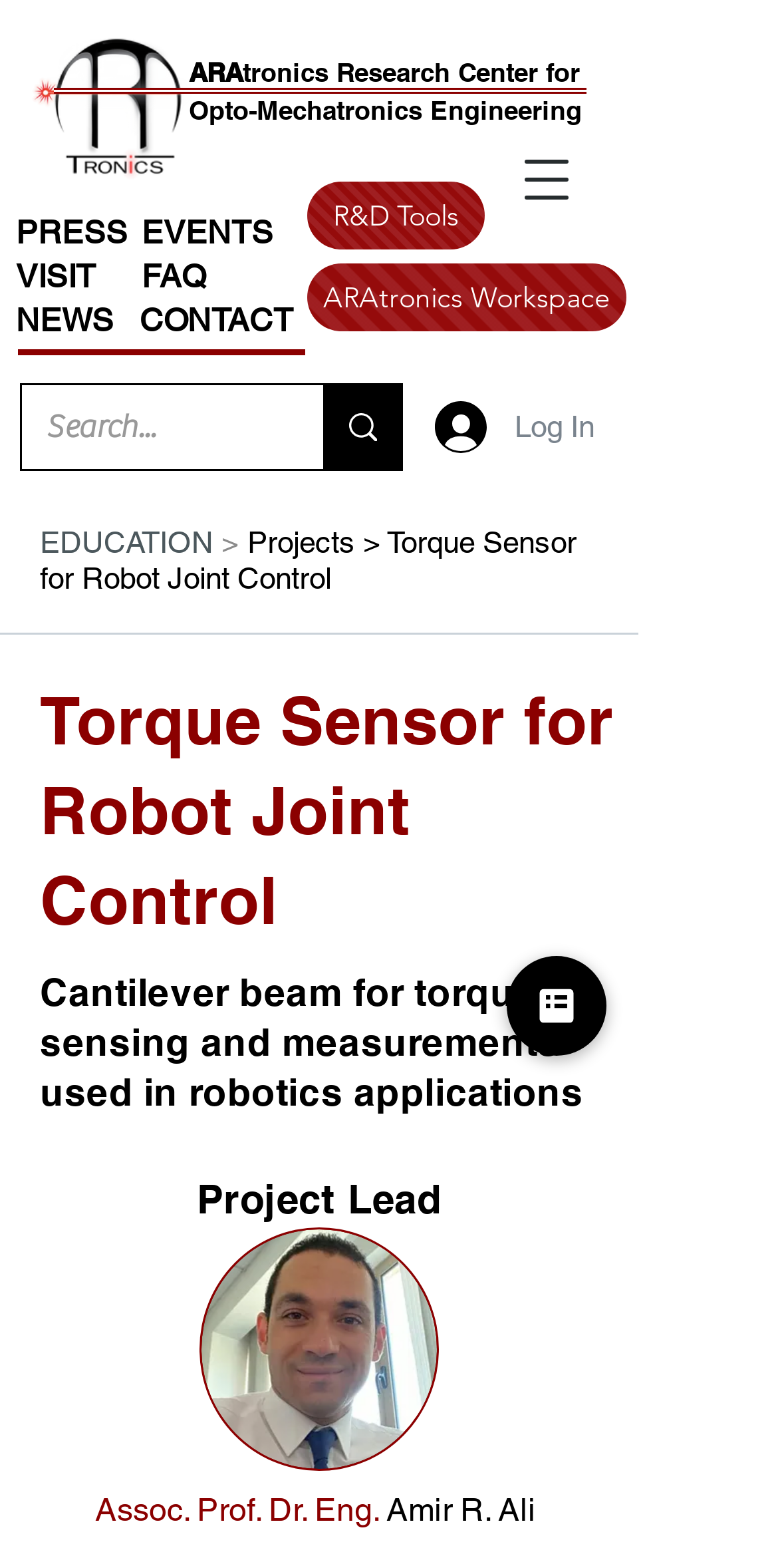Write an elaborate caption that captures the essence of the webpage.

The webpage is about a torque sensor for robot joint control, specifically a cantilever beam for torque sensing and measurements used in robotics applications. 

At the top left corner, there is an image of the ARA logo, accompanied by three headings: "Opto-Mechatronics Engineering", "ARAtronics Research Center for", and a link to "R&D Tools". 

Below these headings, there are several links to different sections of the website, including "PRESS", "EVENTS", "VISIT", "NEWS", "FAQ", and "CONTACT". 

On the right side of the page, there is a search bar with a search button and a login button. 

Further down, there is a link to "VISITOR PORTAL" and a navigation menu button that opens a dialog with links to "EDUCATION", "Projects", and the current page, "Torque Sensor for Robot Joint Control". 

The main content of the page is divided into several sections, including a heading that repeats the title of the page, a section about the project lead, and an image of a person, likely the project lead, with their name and title, Assoc. Prof. Dr. Eng. Amir R. Ali. 

At the bottom of the page, there is a link to a contact form and an image.